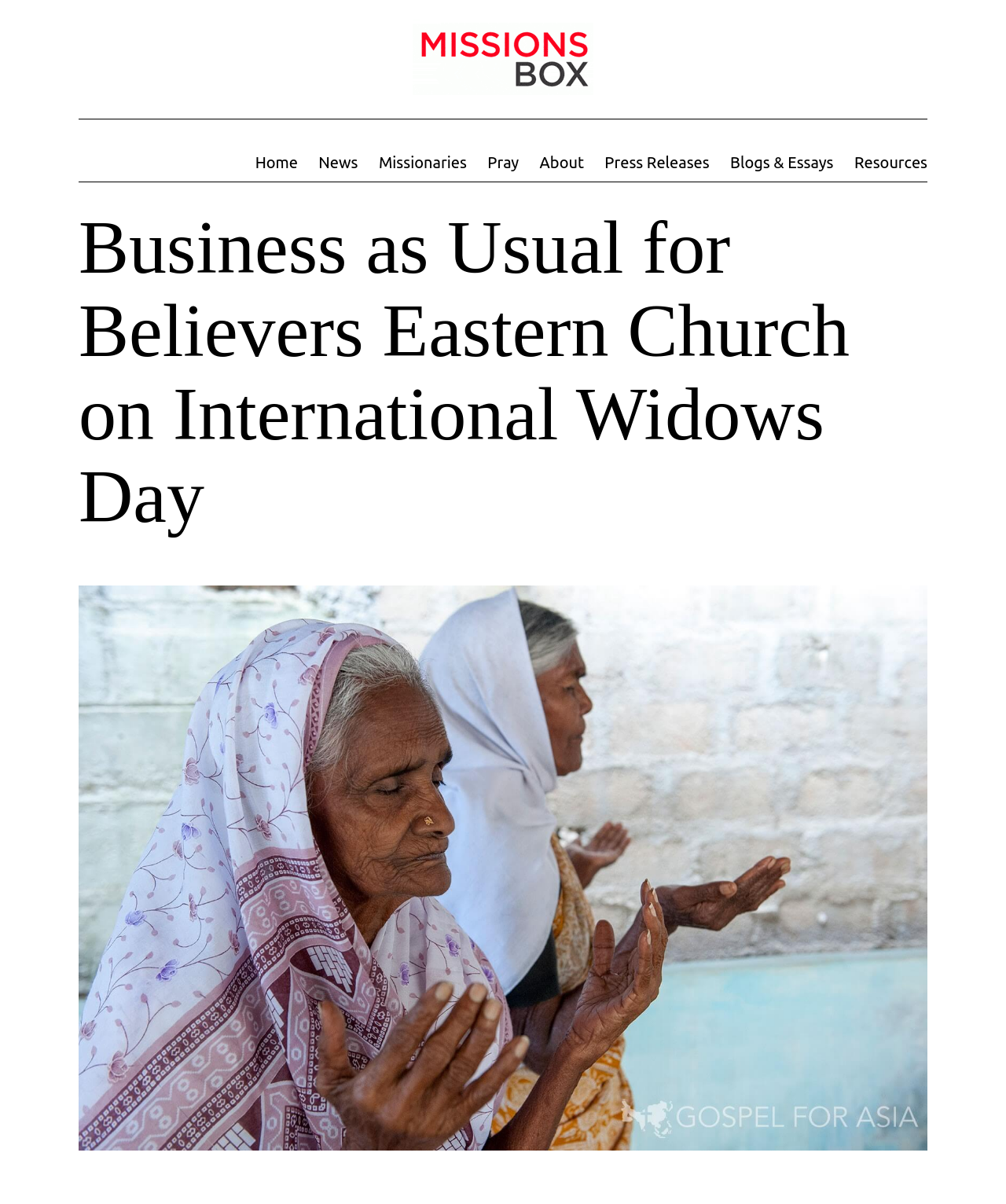Please mark the clickable region by giving the bounding box coordinates needed to complete this instruction: "read blogs and essays".

[0.716, 0.119, 0.839, 0.151]